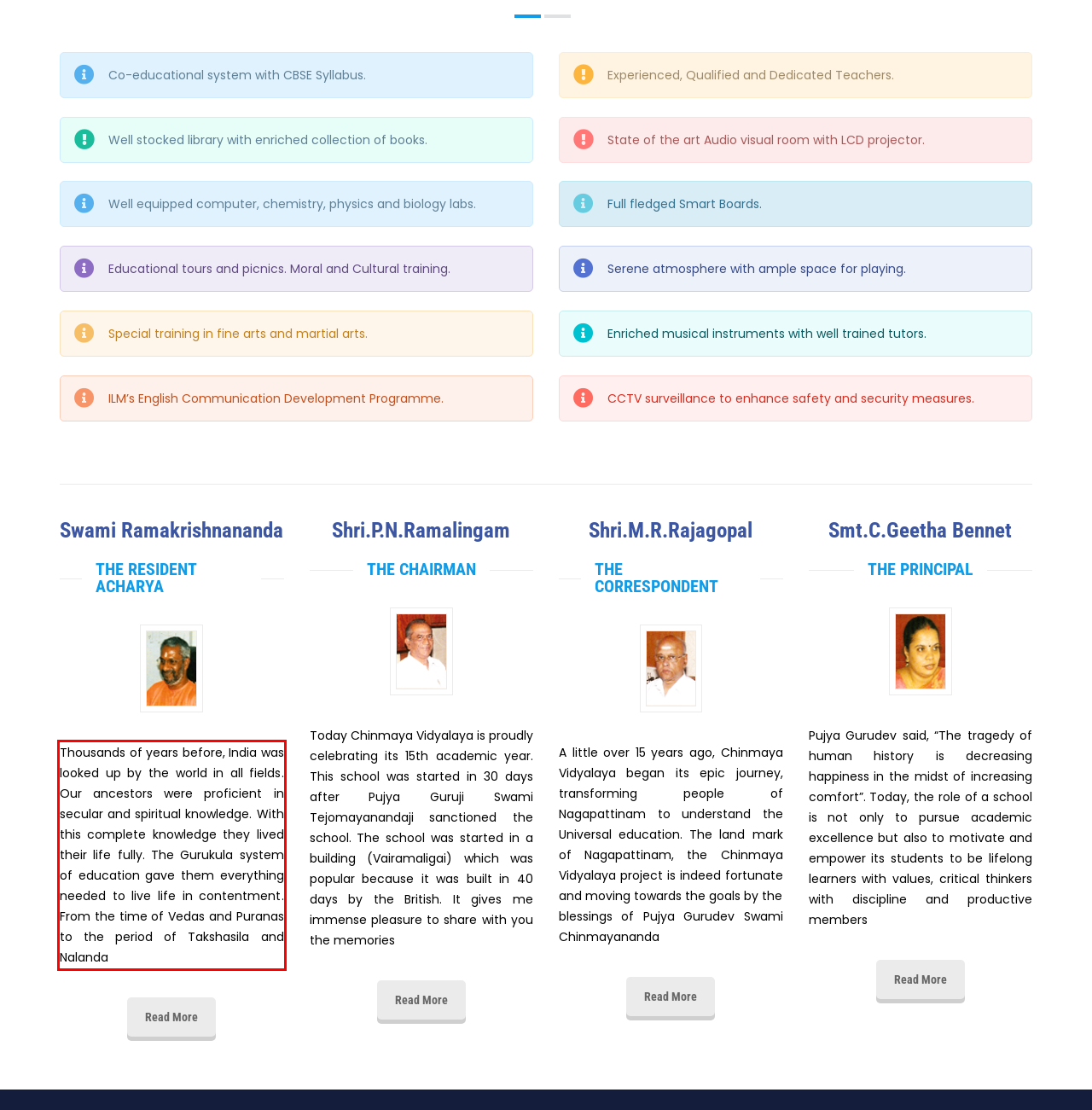Identify and transcribe the text content enclosed by the red bounding box in the given screenshot.

Thousands of years before, India was looked up by the world in all fields. Our ancestors were proficient in secular and spiritual knowledge. With this complete knowledge they lived their life fully. The Gurukula system of education gave them everything needed to live life in contentment. From the time of Vedas and Puranas to the period of Takshasila and Nalanda